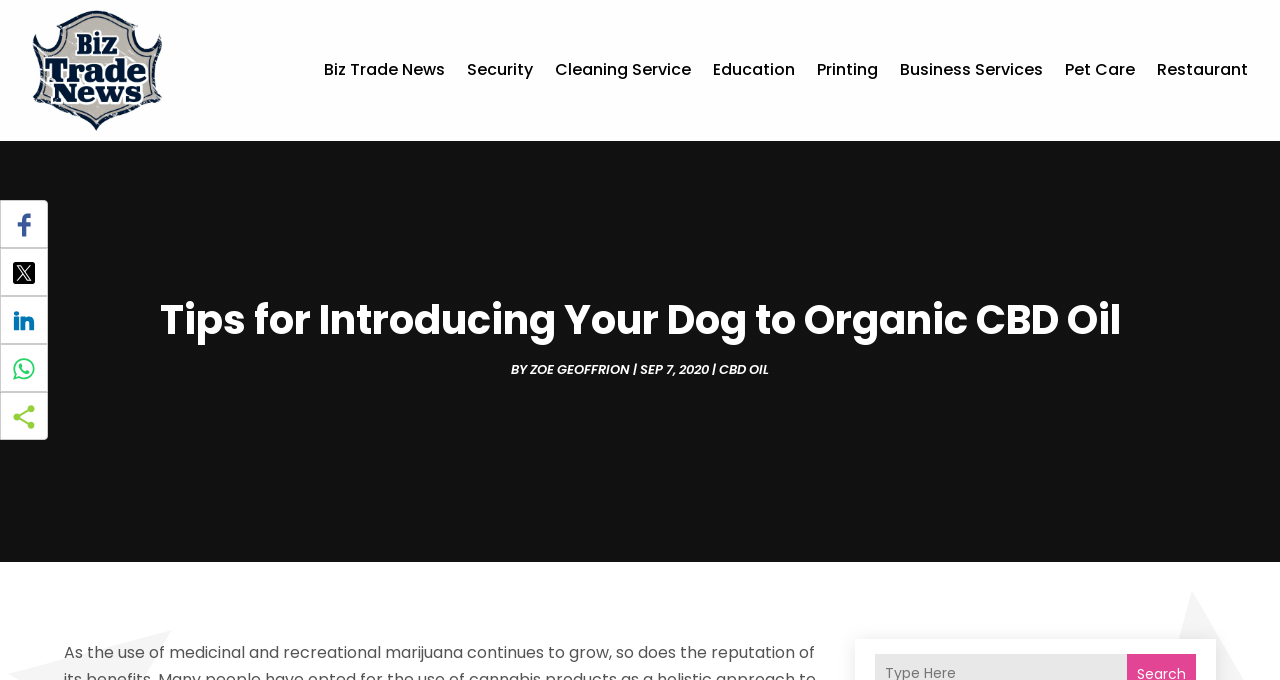Please respond in a single word or phrase: 
Who is the author of the article?

ZOE GEOFFRION